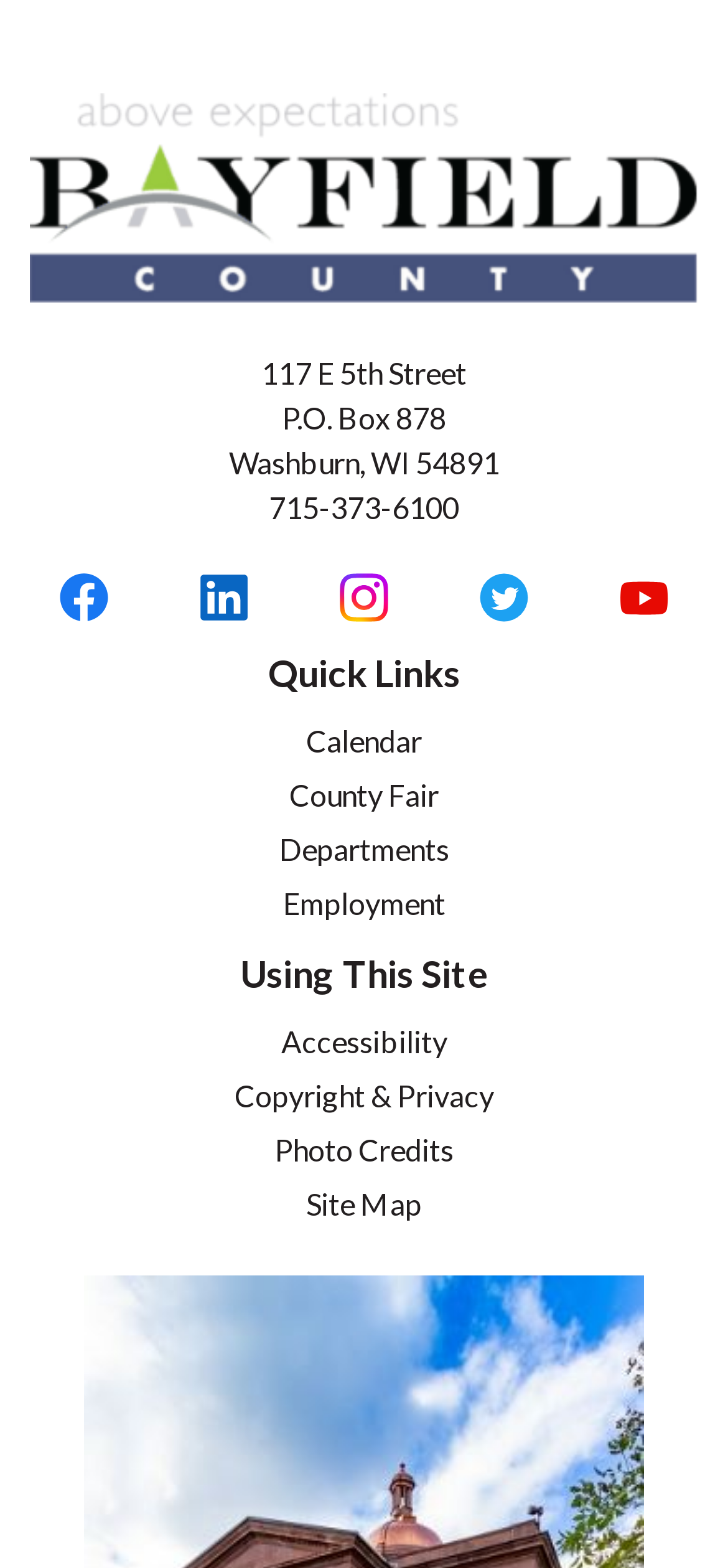Highlight the bounding box coordinates of the element that should be clicked to carry out the following instruction: "Follow on Twitter". The coordinates must be given as four float numbers ranging from 0 to 1, i.e., [left, top, right, bottom].

None